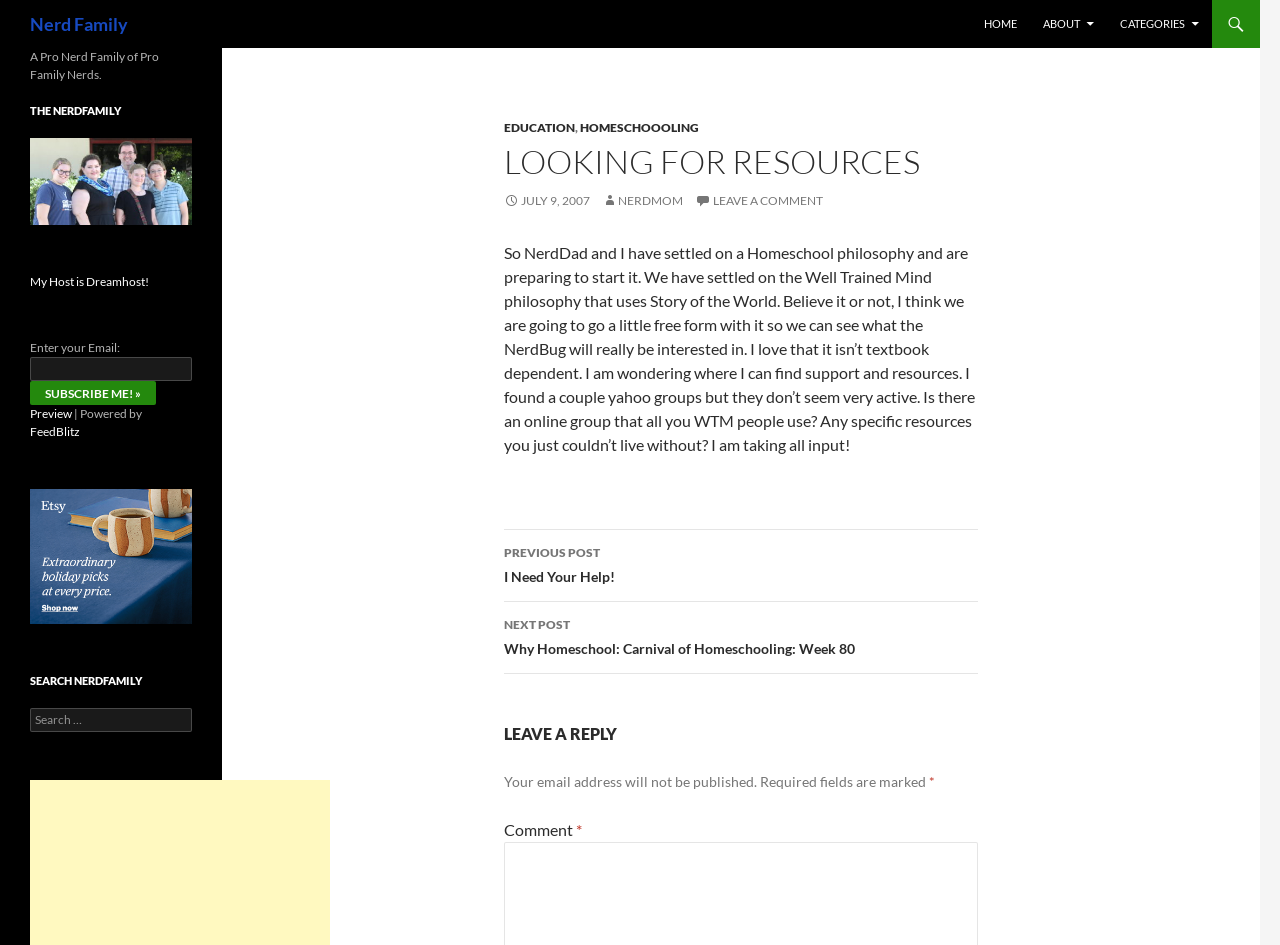What is the name of the blog?
Please provide a detailed and thorough answer to the question.

The name of the blog can be found in the top-left corner of the webpage, where it says 'Nerd Family' in a heading element.